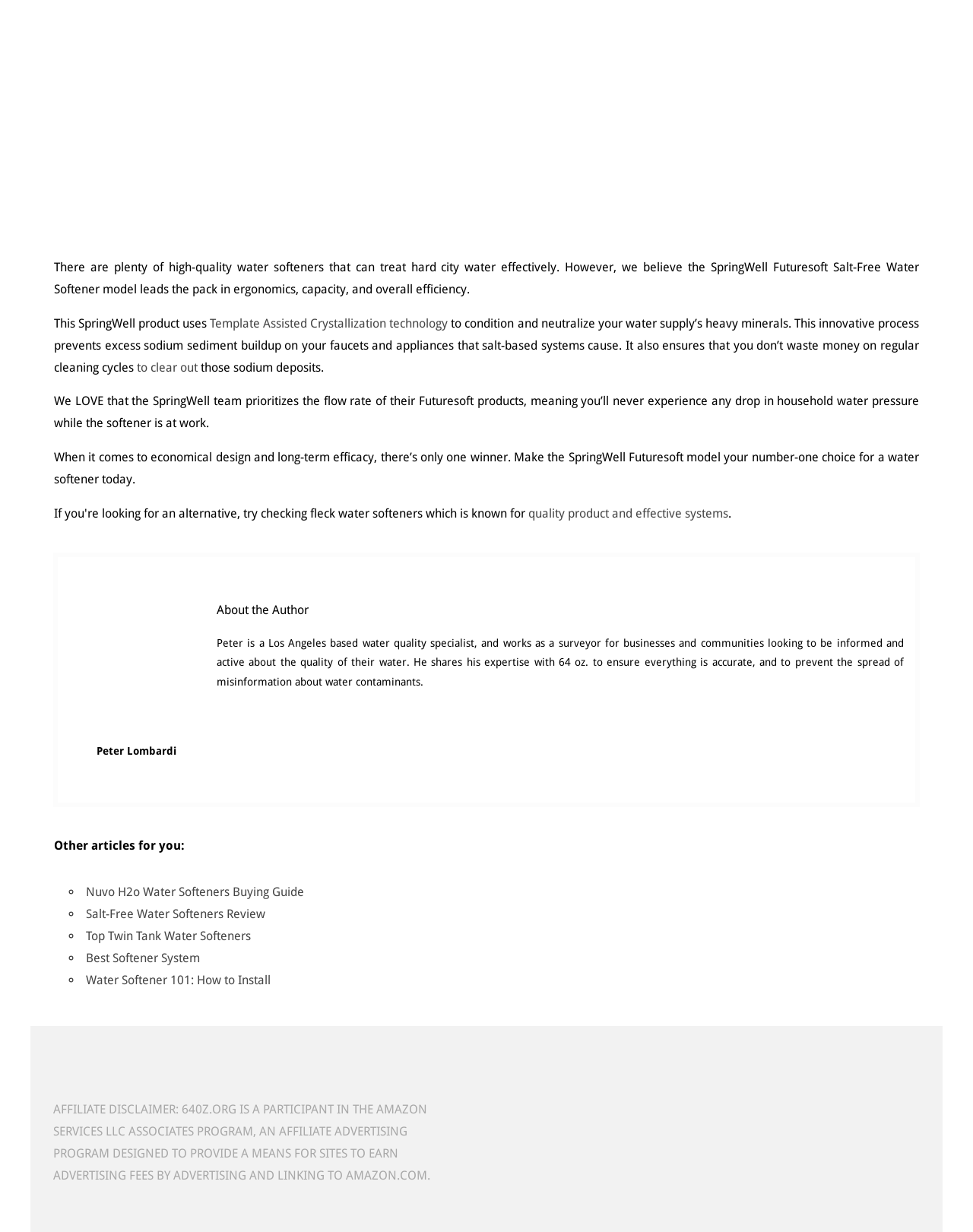Identify the bounding box coordinates of the clickable region to carry out the given instruction: "Explore the article about Nuvo H2o Water Softeners Buying Guide".

[0.088, 0.718, 0.312, 0.73]